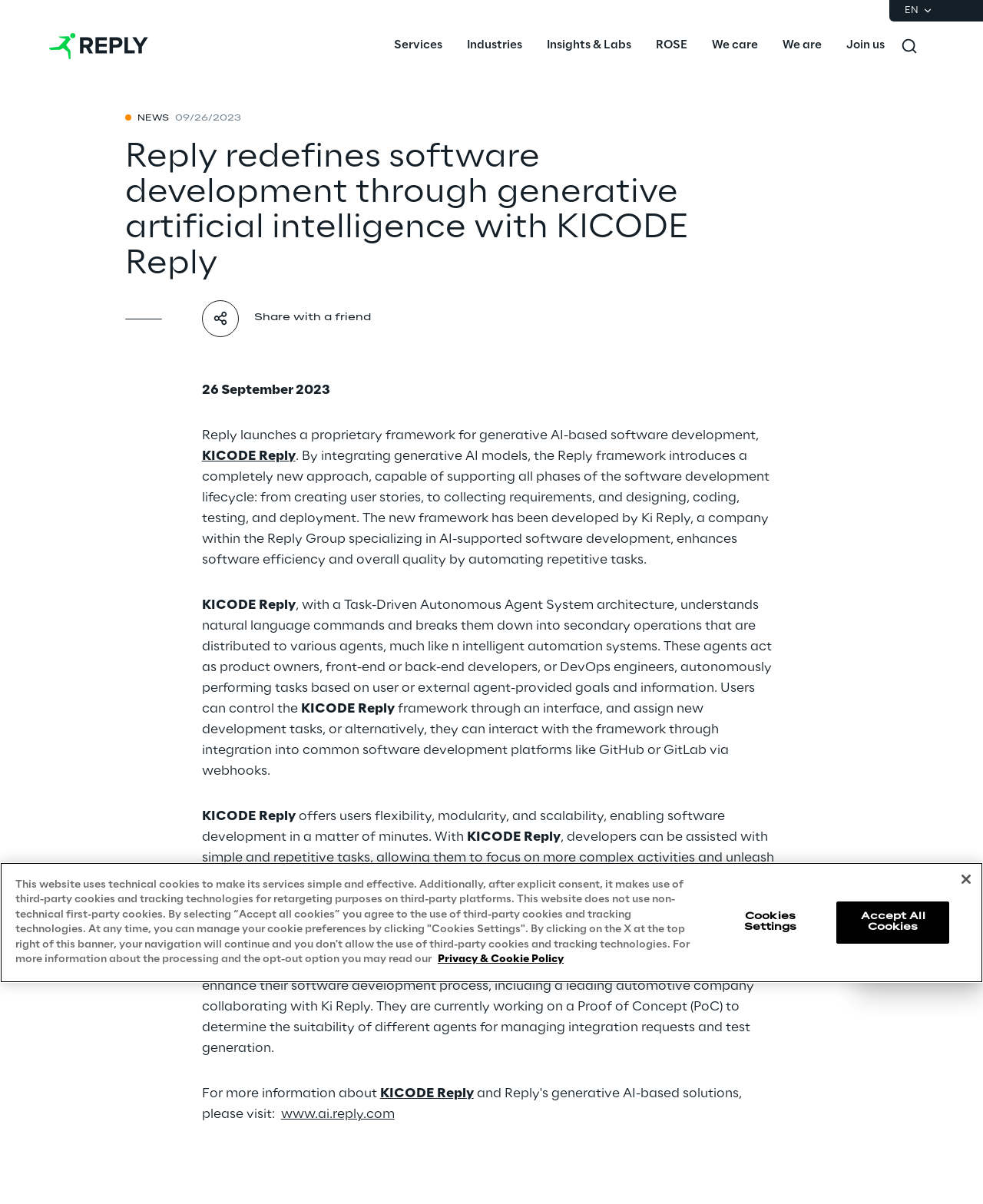Please identify the bounding box coordinates of the element's region that needs to be clicked to fulfill the following instruction: "Learn more about Artificial Intelligence". The bounding box coordinates should consist of four float numbers between 0 and 1, i.e., [left, top, right, bottom].

[0.05, 0.077, 0.252, 0.108]